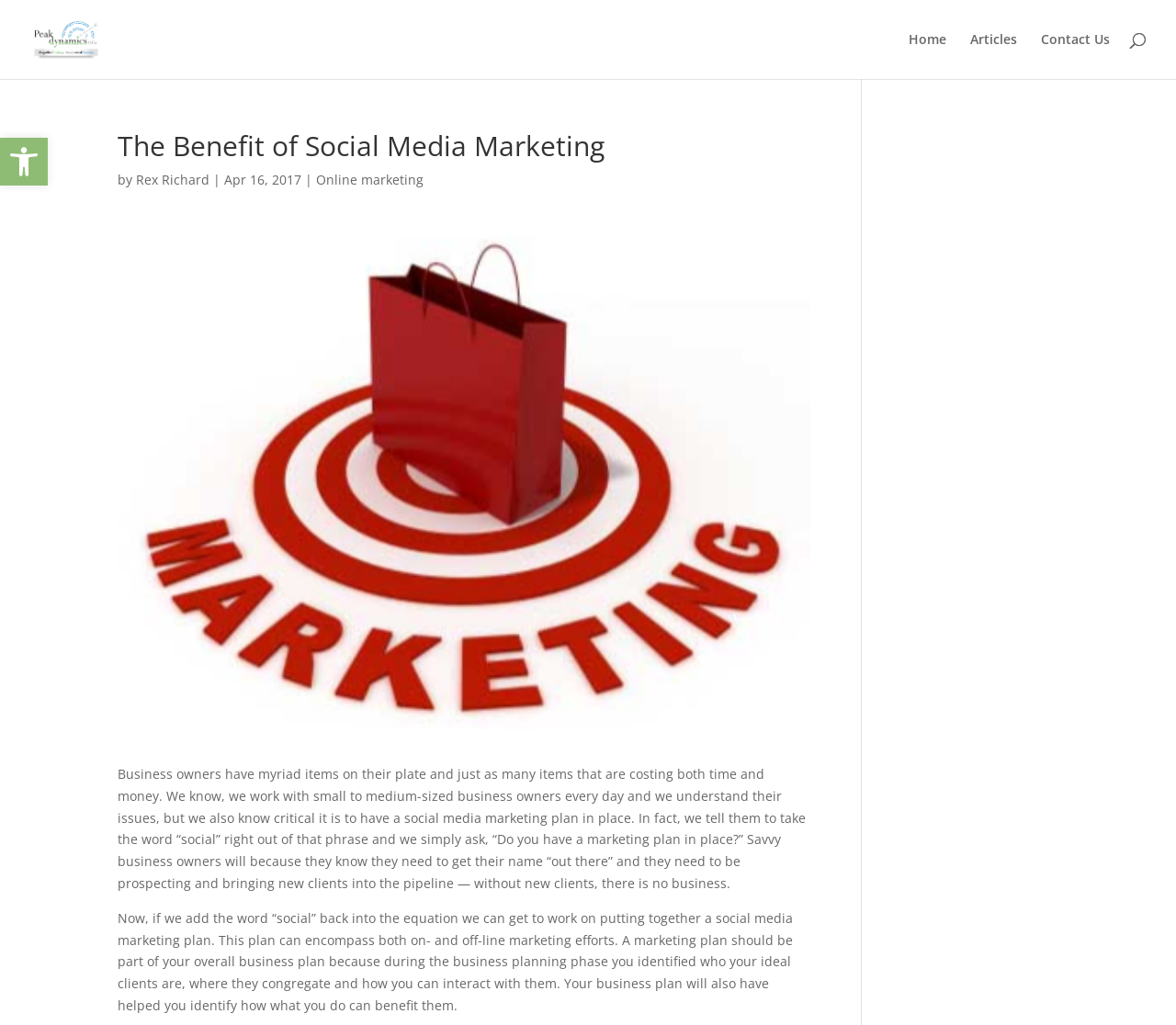Provide the bounding box coordinates for the specified HTML element described in this description: "APIs For Compounding Pharmacies". The coordinates should be four float numbers ranging from 0 to 1, in the format [left, top, right, bottom].

None